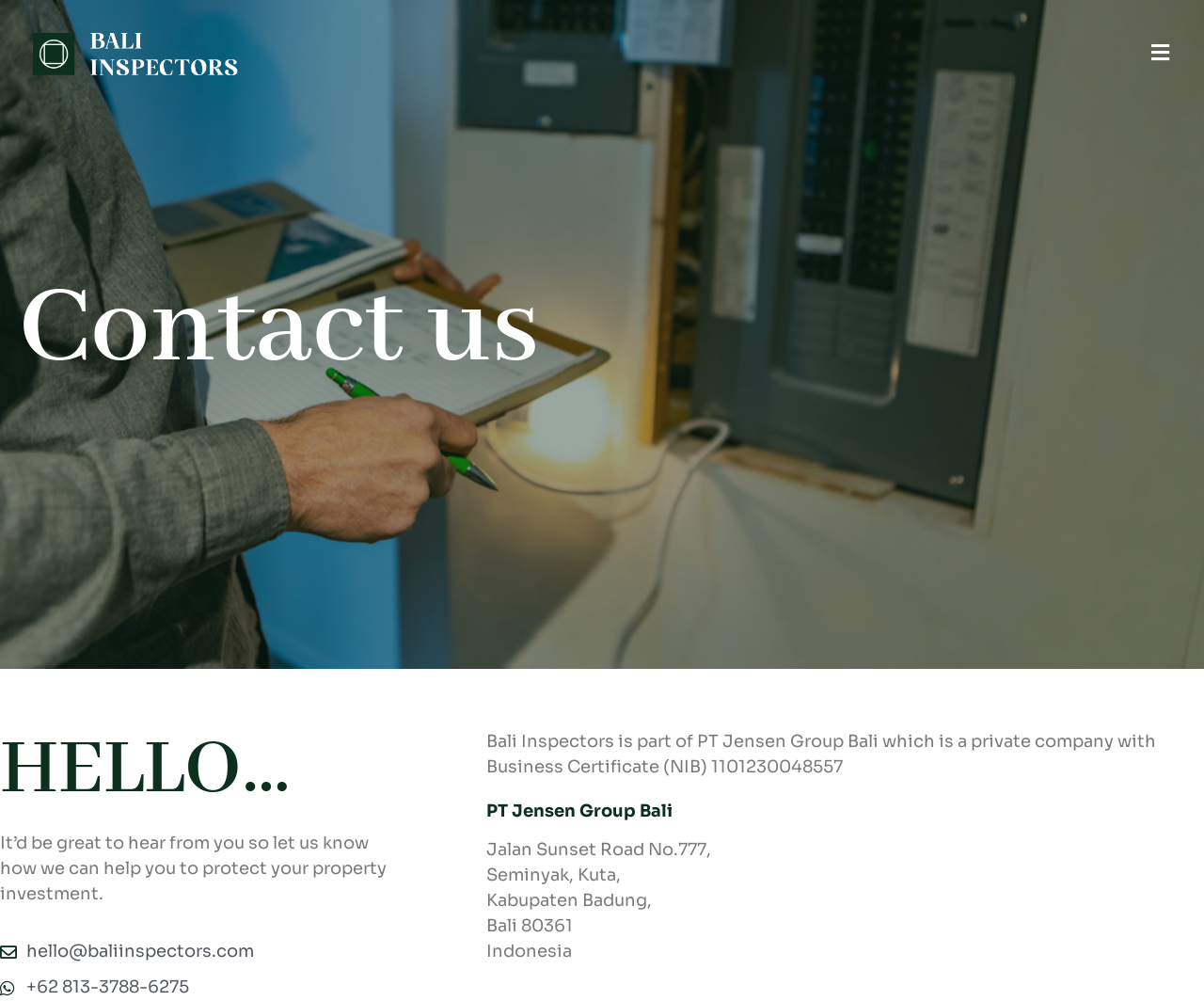Determine the bounding box coordinates for the UI element matching this description: "hello@baliinspectors.com".

[0.0, 0.938, 0.324, 0.963]